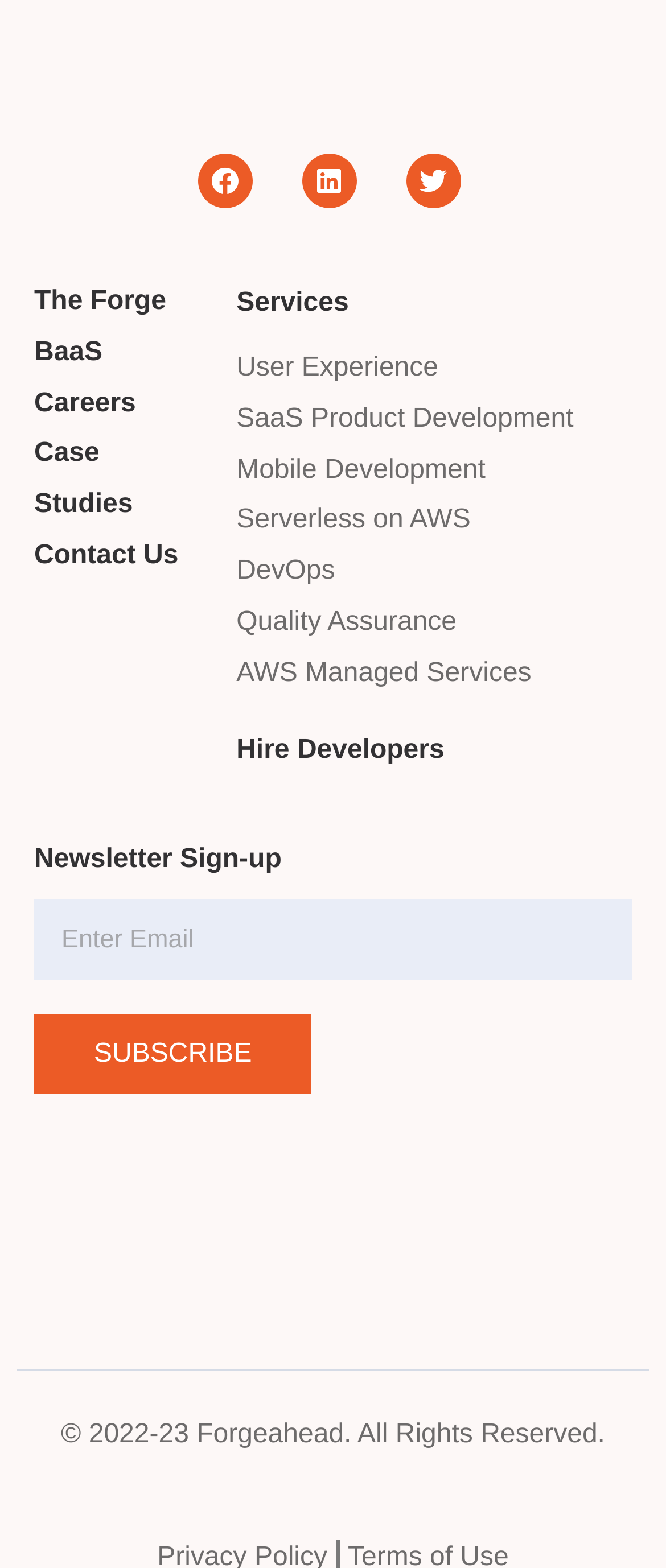What certification does the company have?
Provide a well-explained and detailed answer to the question.

The company has the ISO/IEC 27001 Information Security Management certification, which is indicated by the image of the certification logo at the bottom of the webpage.